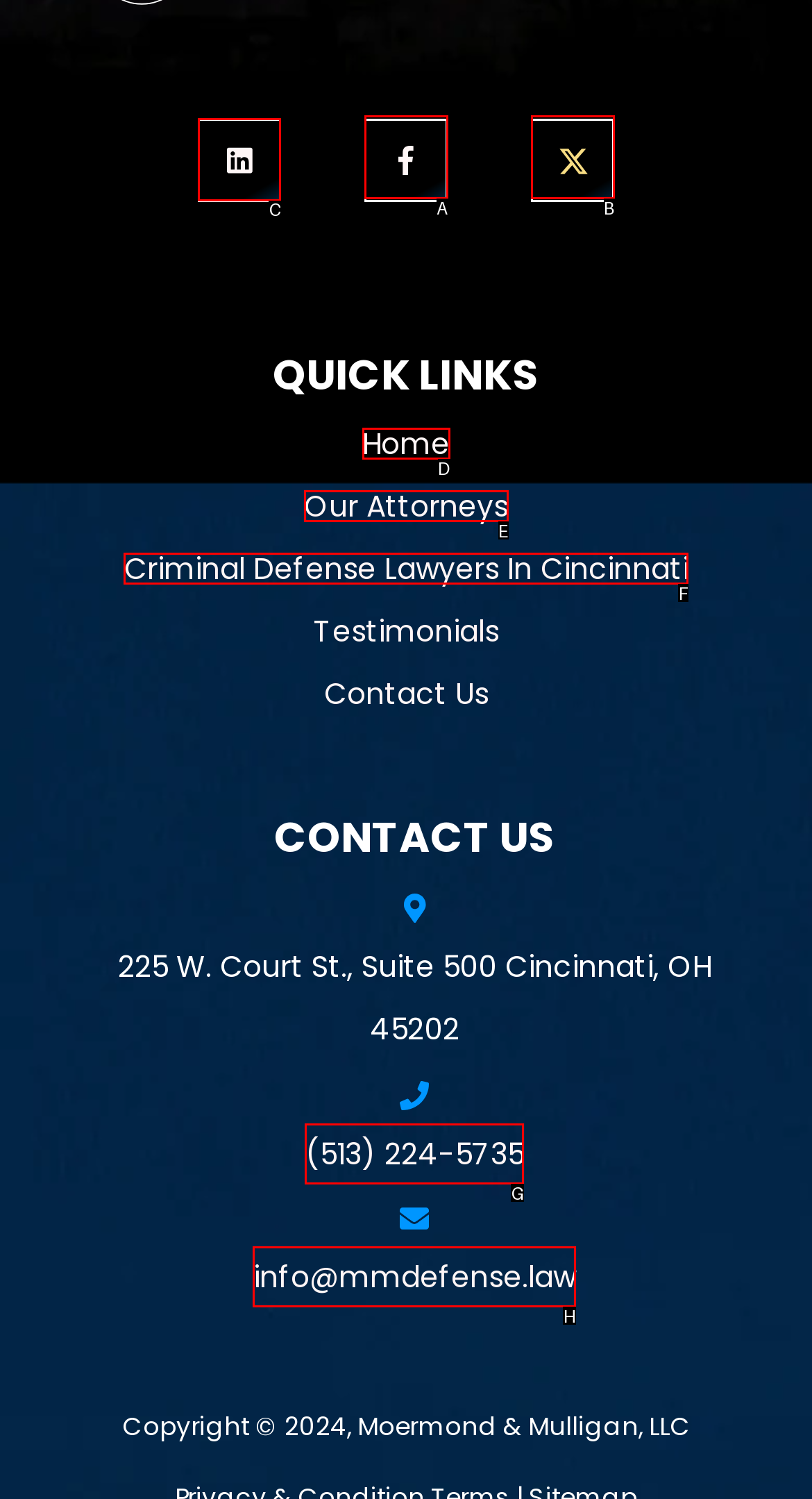Identify the letter of the correct UI element to fulfill the task: Check out our LinkedIn page from the given options in the screenshot.

C